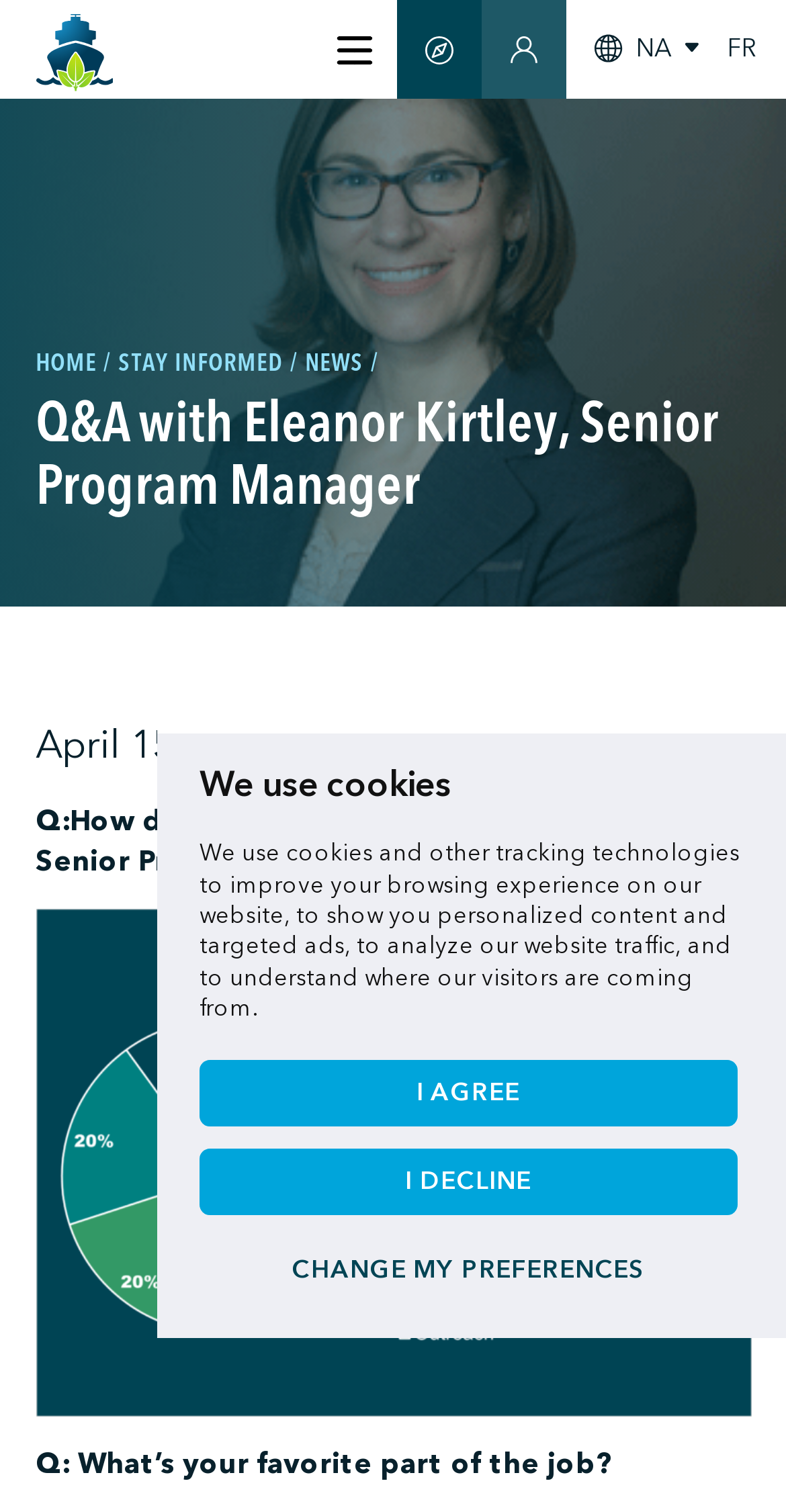Use one word or a short phrase to answer the question provided: 
What is Eleanor Kirtley's job title?

Senior Program Manager